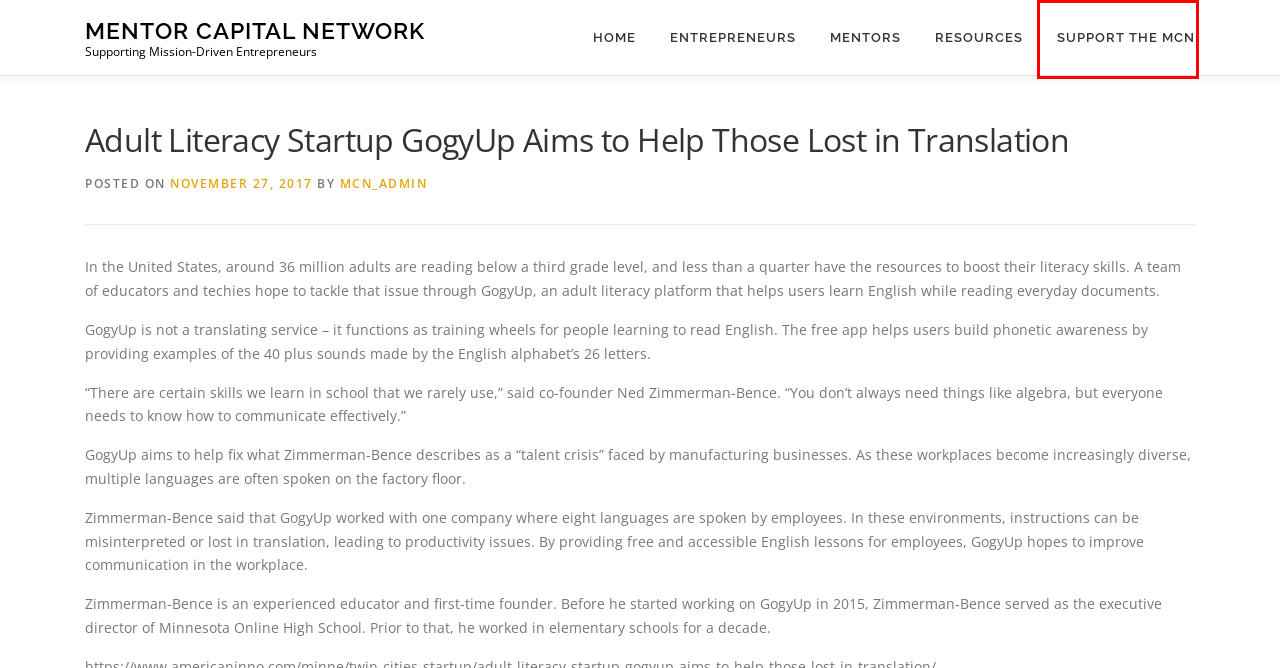Look at the screenshot of the webpage and find the element within the red bounding box. Choose the webpage description that best fits the new webpage that will appear after clicking the element. Here are the candidates:
A. Mentor Capital Network | Where Mission Drives Margin
B. Mentor Capital Network – Supporting Mission-Driven Entrepreneurs
C. mcn_admin – Mentor Capital Network
D. Free One Page WordPress Theme 2024 - OnePress
E. Resources – Mentor Capital Network
F. Mentors – Mentor Capital Network
G. GogyUp – Mentor Capital Network
H. Entrepreneurs – Mentor Capital Network

A